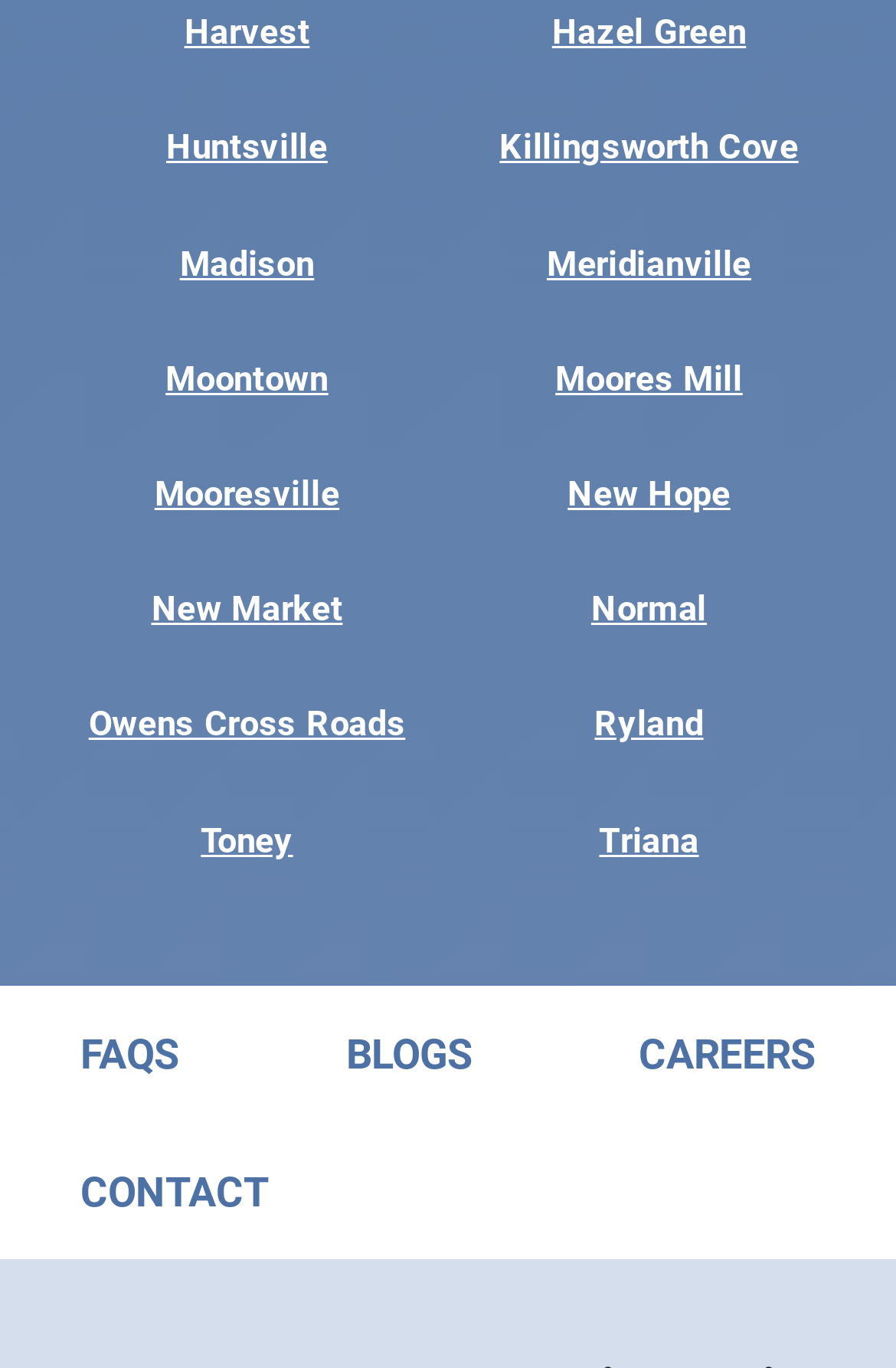Examine the image carefully and respond to the question with a detailed answer: 
How many links are there at the bottom of the webpage?

I looked at the bottom of the webpage and saw only one link, which says 'BLOGS'.